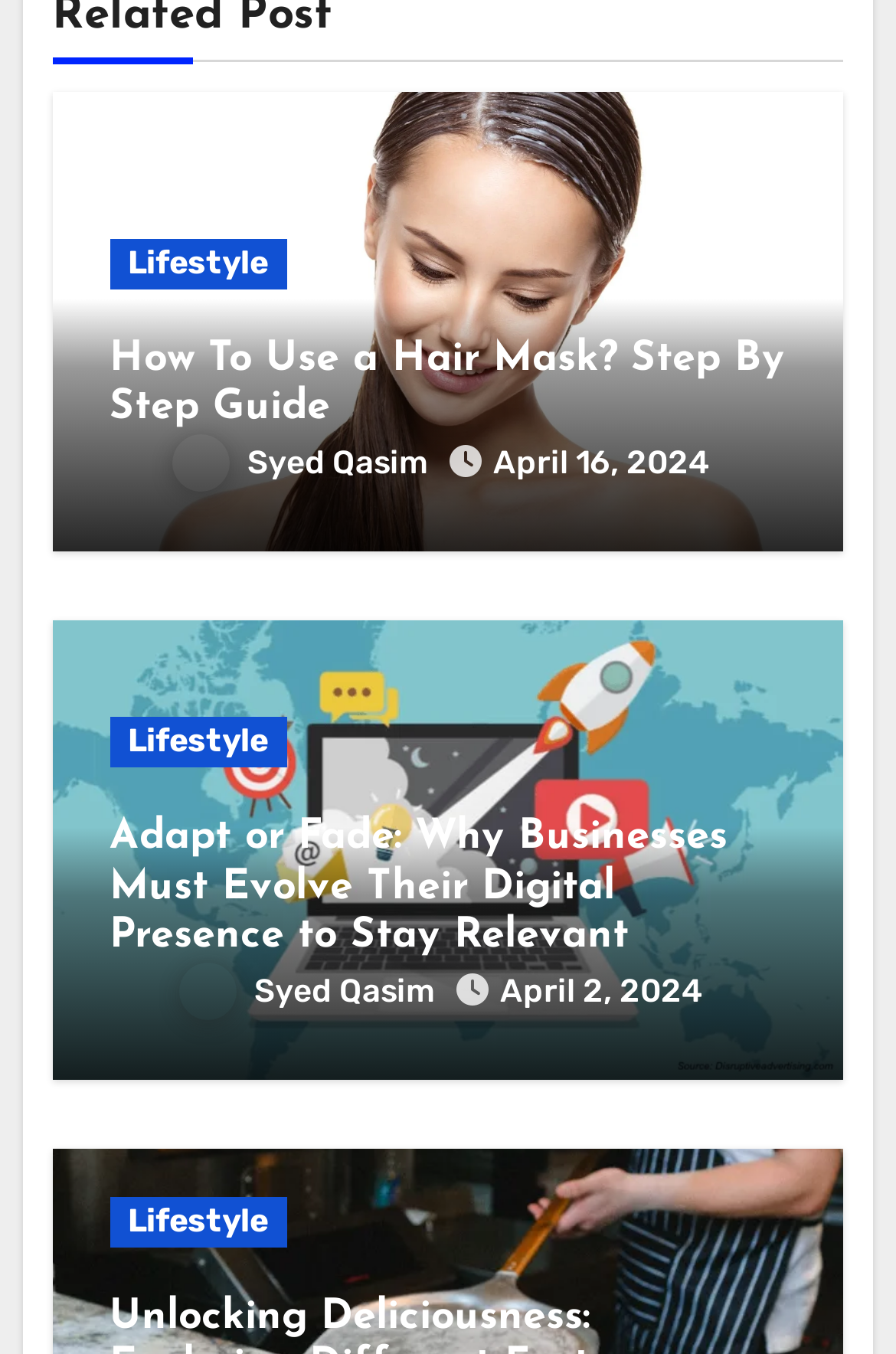Please determine the bounding box coordinates of the element's region to click for the following instruction: "Read the article 'How To Use a Hair Mask? Step By Step Guide'".

[0.122, 0.249, 0.876, 0.318]